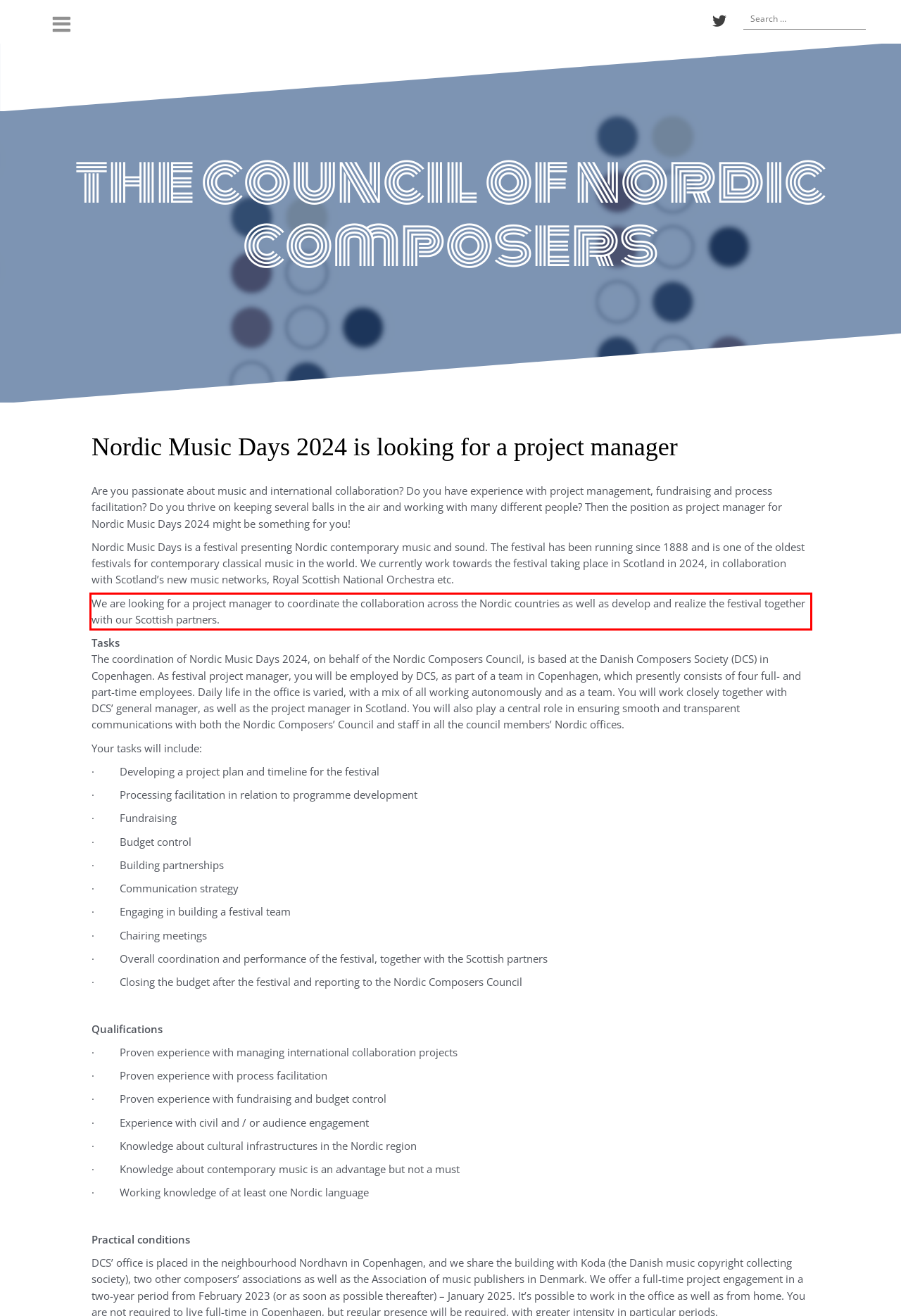You have a screenshot of a webpage with a UI element highlighted by a red bounding box. Use OCR to obtain the text within this highlighted area.

We are looking for a project manager to coordinate the collaboration across the Nordic countries as well as develop and realize the festival together with our Scottish partners.